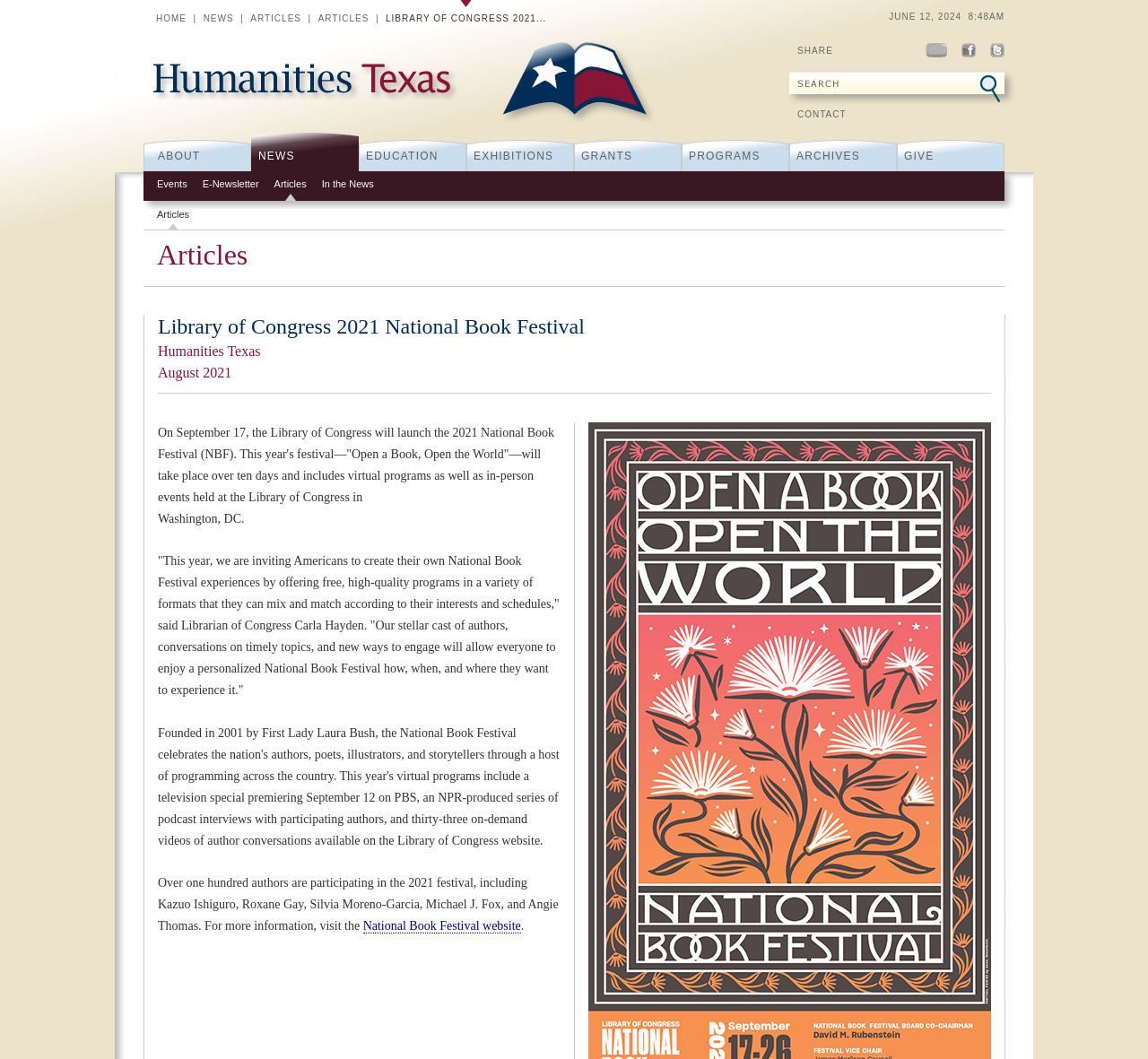Construct a thorough caption encompassing all aspects of the webpage.

The webpage is about the 2021 National Book Festival organized by the Library of Congress and Humanities Texas. At the top, there is a "Skip to the main content" link, followed by a navigation menu with links to "Home", "Humanities Texas", and a search form. The search form consists of a text box and a search button.

Below the navigation menu, there are three horizontal menus: the main menu, secondary menu, and tertiary menu. The main menu has links to "ABOUT", "NEWS", "EDUCATION", "EXHIBITIONS", "GRANTS", "PROGRAMS", "ARCHIVES", and "GIVE". The secondary menu has links to "Events", "E-Newsletter", "Articles", and "In the News". The tertiary menu has a single link to "Articles".

On the top-right corner, there is a time display showing "JUNE 12, 2024 8:48AM". Next to it, there are social media links to "SHARE", "Youtube", "Facebook", and "Twitter". Below these links, there is a "CONTACT" link.

The main content of the webpage is divided into two sections. The first section has a heading "YOU ARE HERE" followed by a breadcrumb navigation trail showing the current page's location. The second section has a heading "Articles" and displays an article about the 2021 National Book Festival. The article has a title "Library of Congress 2021 National Book Festival" and a subtitle "Humanities Texas August 2021". It describes the festival's theme, "Open a Book, Open the World", and its schedule, which includes virtual programs and in-person events at the Library of Congress in Washington, DC. The article also quotes the Librarian of Congress, Carla Hayden, and mentions that over one hundred authors are participating in the festival. There is a link to the National Book Festival website at the end of the article.